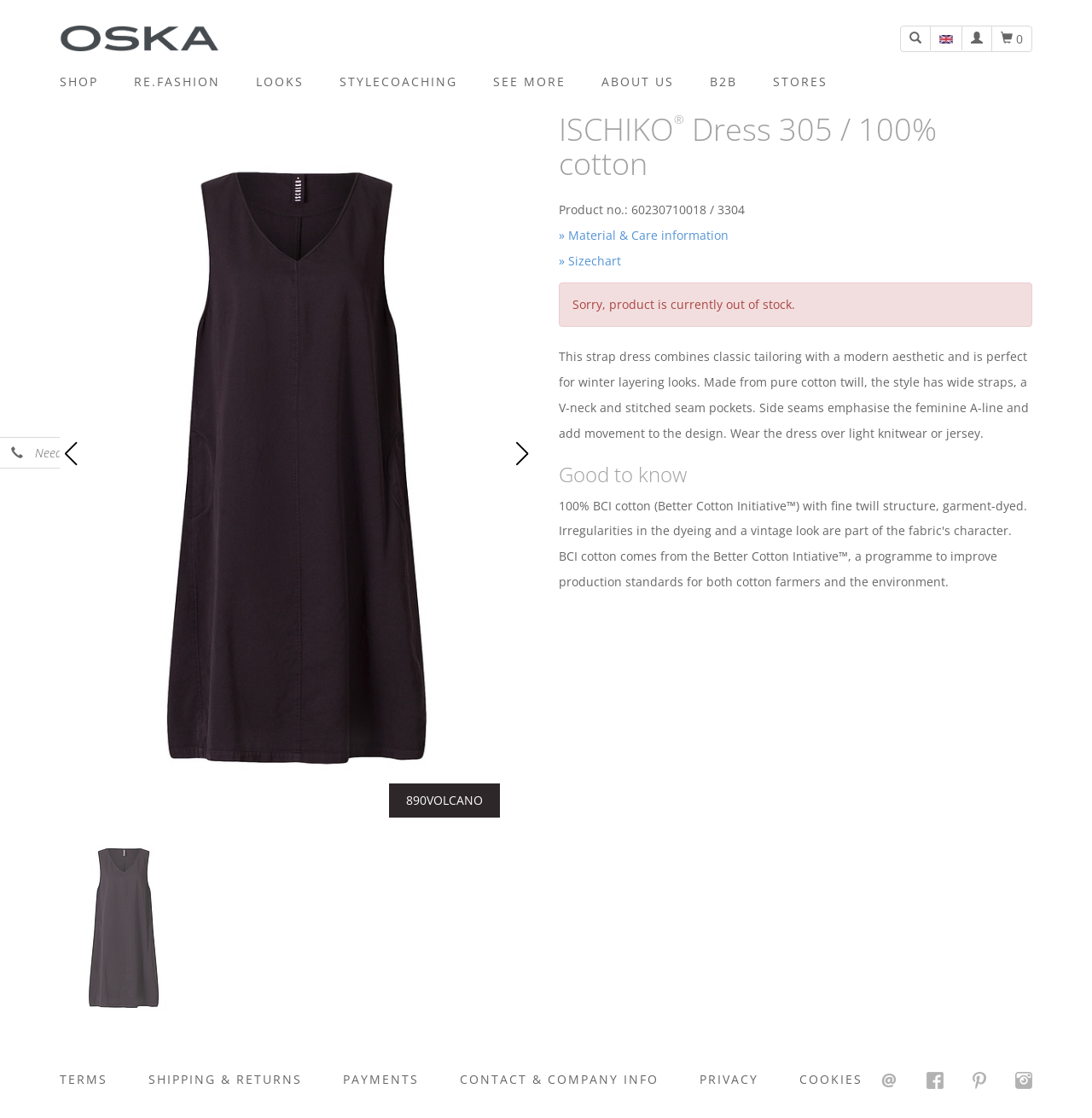Identify the bounding box of the UI element described as follows: "Reviews". Provide the coordinates as four float numbers in the range of 0 to 1 [left, top, right, bottom].

None